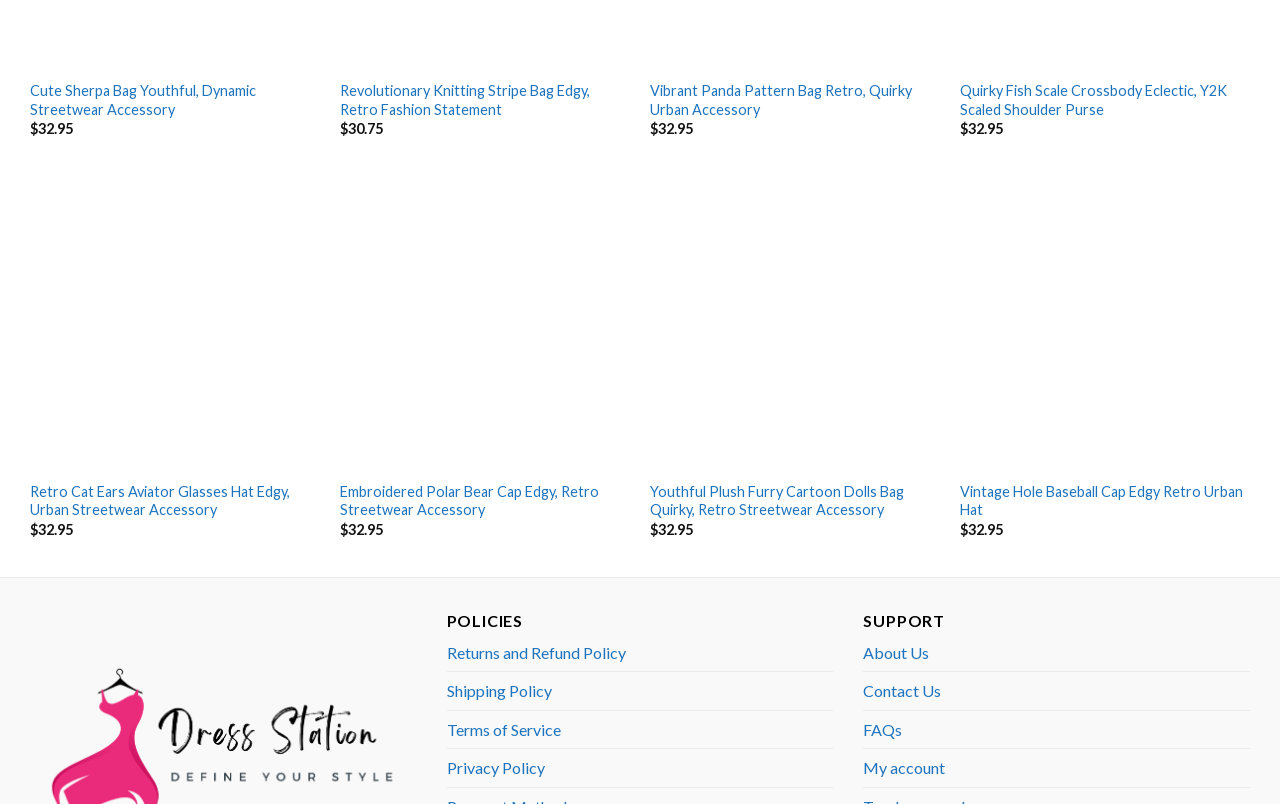Specify the bounding box coordinates of the area to click in order to follow the given instruction: "View all posts by Dorthy C. Lerner."

None